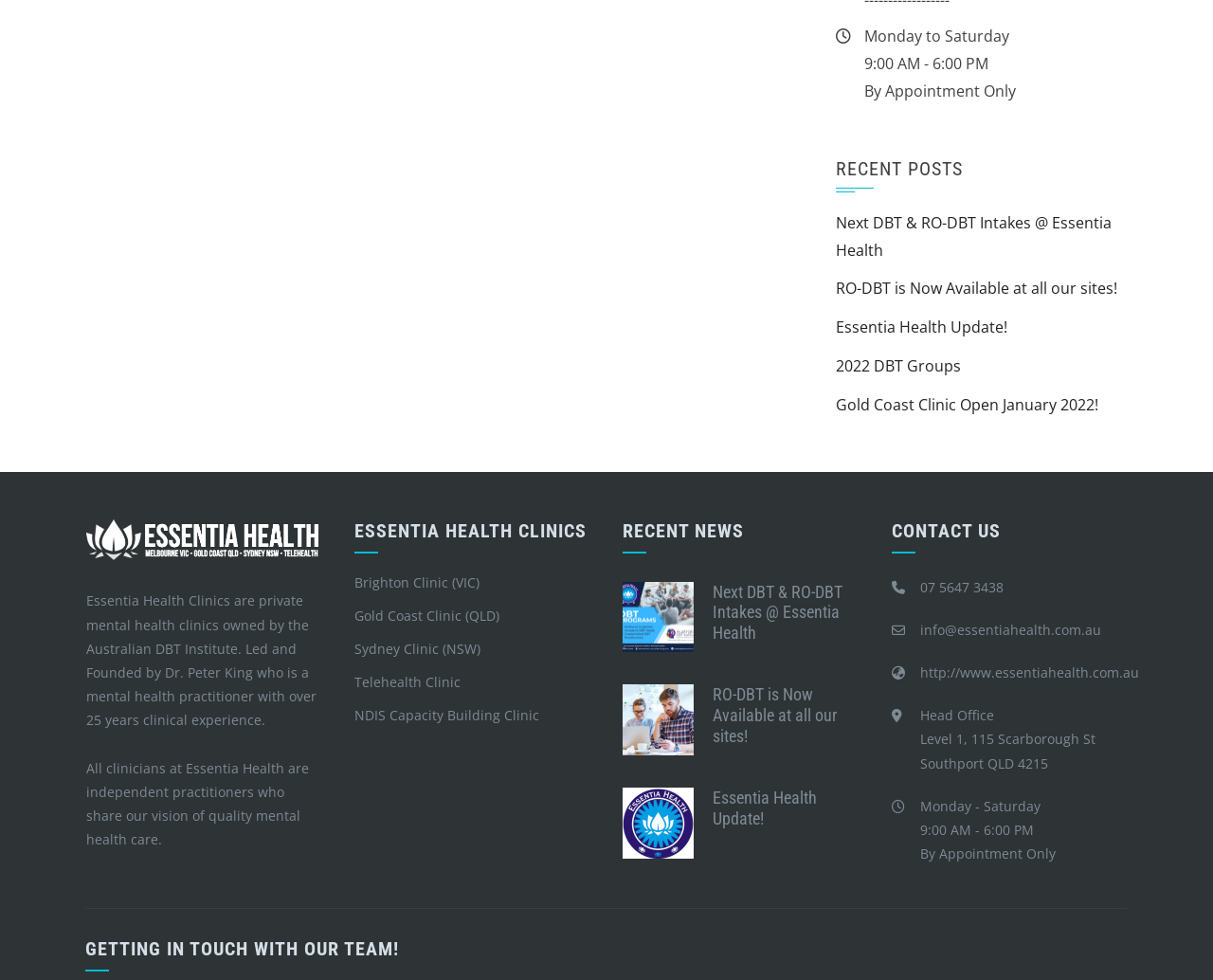What is the address of the Head Office of Essentia Health?
Based on the image, answer the question with a single word or brief phrase.

Level 1, 115 Scarborough St, Southport QLD 4215